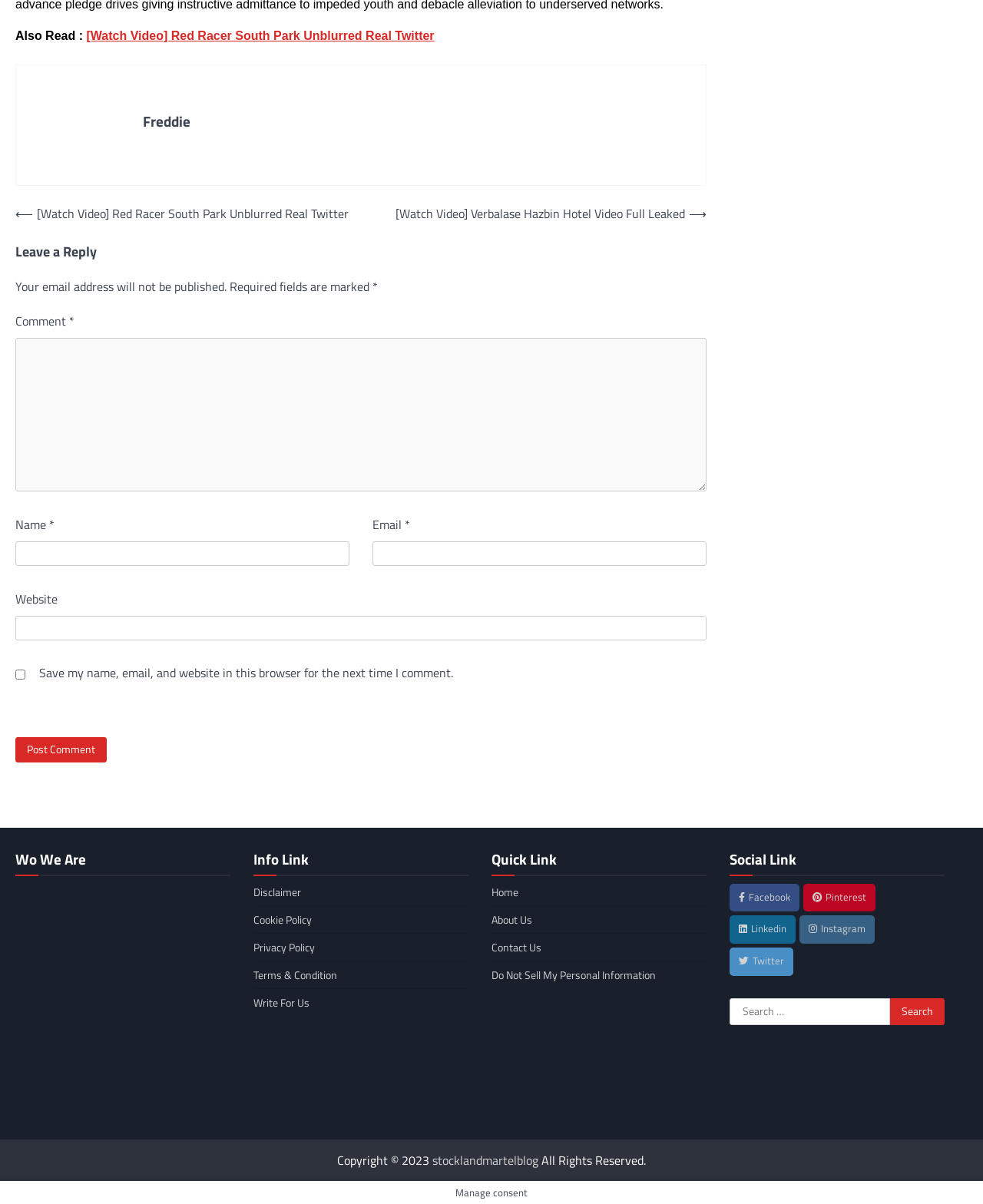Using a single word or phrase, answer the following question: 
What is the text of the heading above the comment section?

Leave a Reply